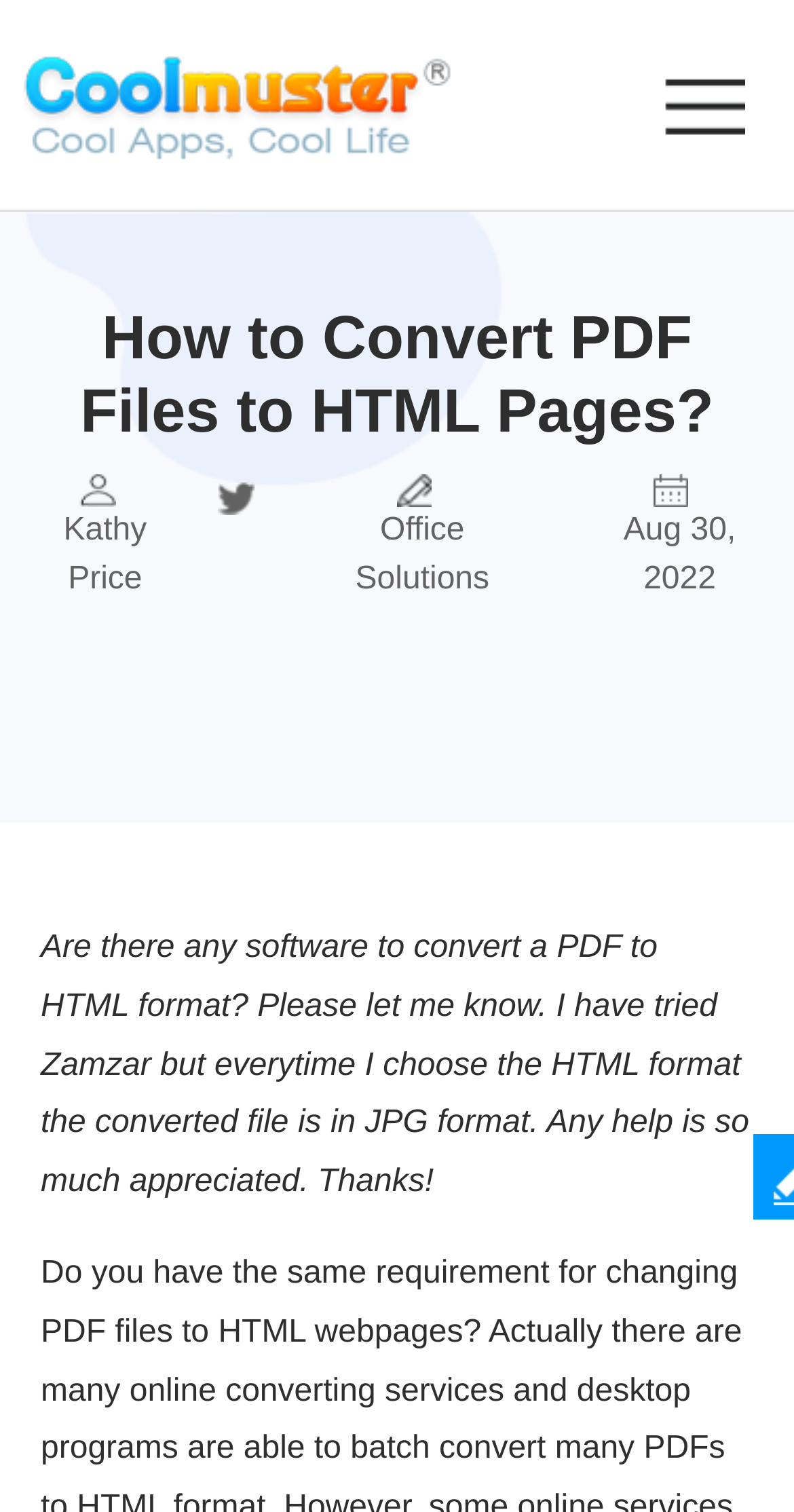Find and generate the main title of the webpage.

How to Convert PDF Files to HTML Pages?